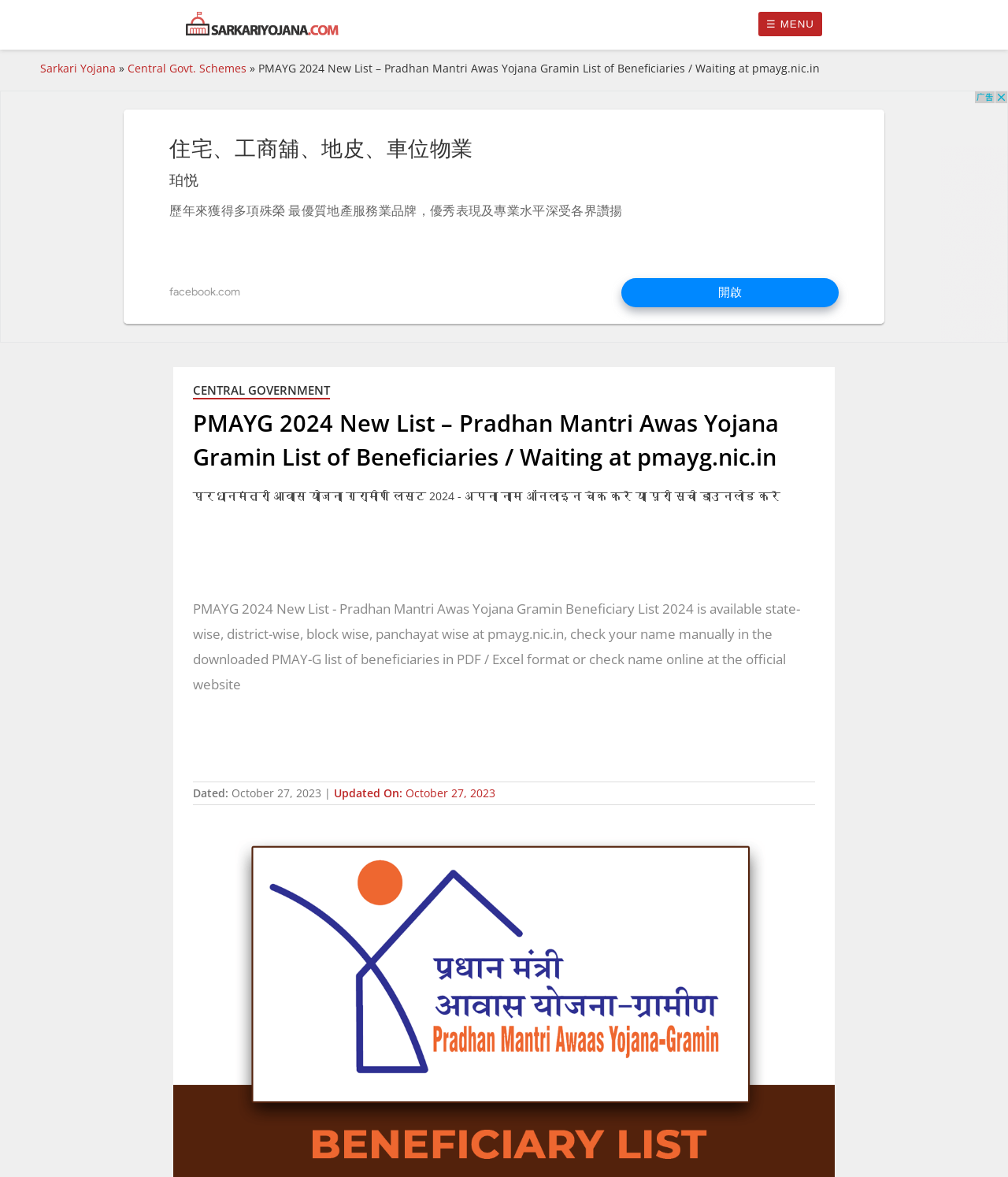Answer the question using only one word or a concise phrase: What is the format of the beneficiary list?

PDF/Excel